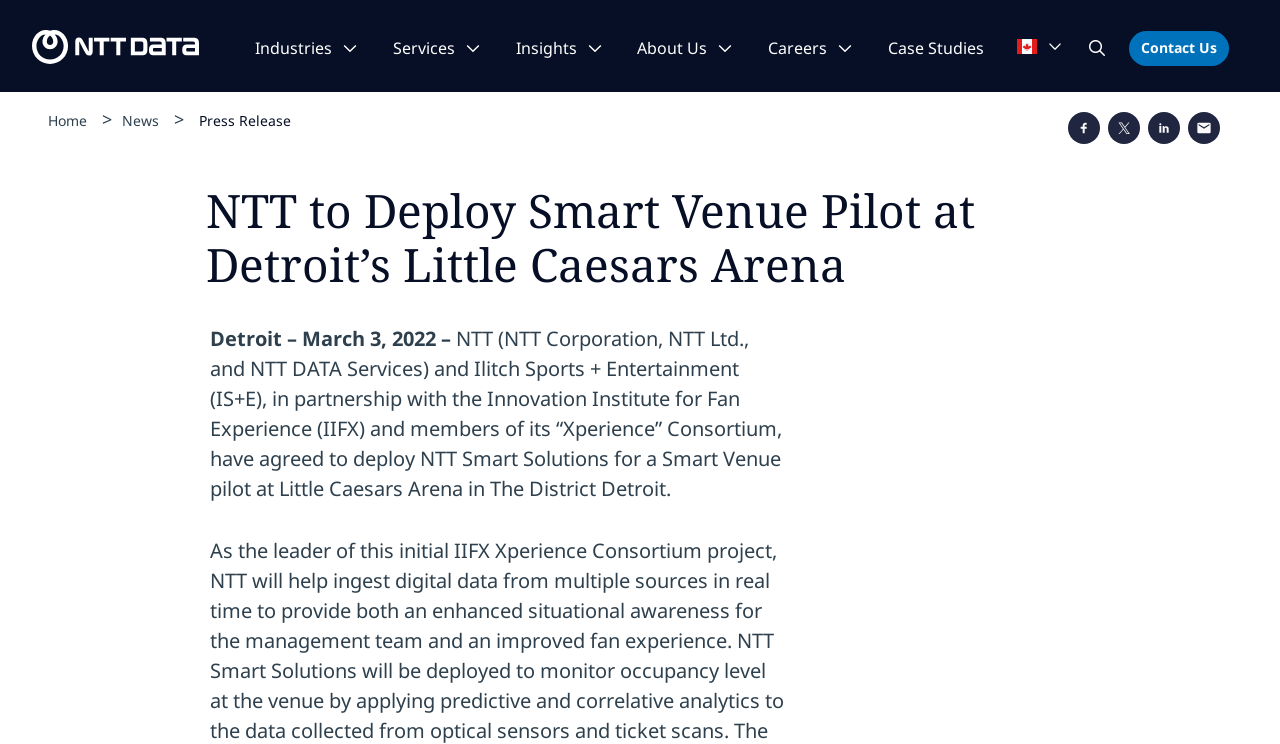Please find the bounding box coordinates of the section that needs to be clicked to achieve this instruction: "Visit the Case Studies page".

[0.694, 0.048, 0.769, 0.081]